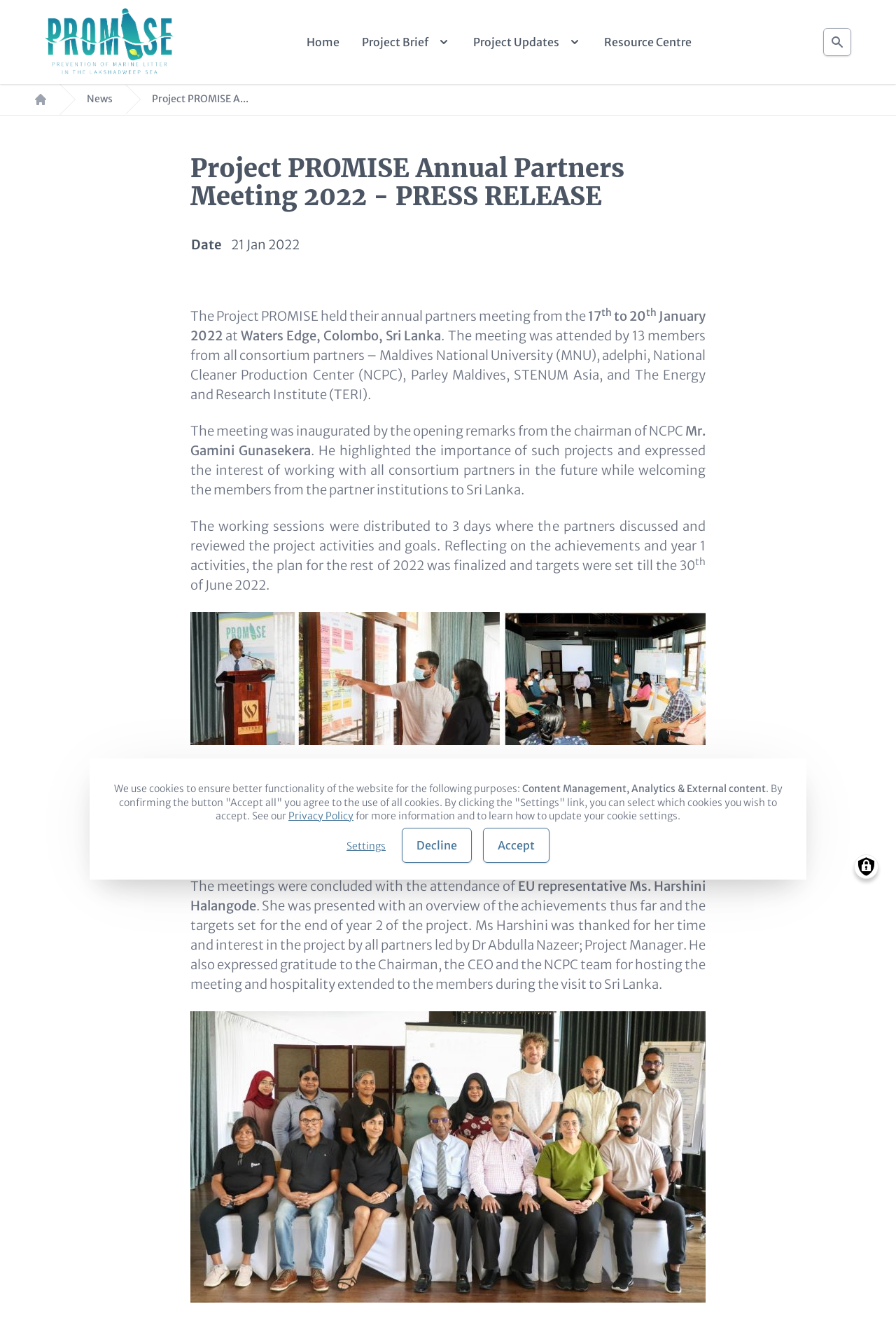Using the information from the screenshot, answer the following question thoroughly:
Is the meeting held in Sri Lanka?

The webpage mentions 'Waters Edge, Colombo, Sri Lanka' as the location of the Project PROMISE annual partners meeting, indicating that the meeting was held in Sri Lanka.